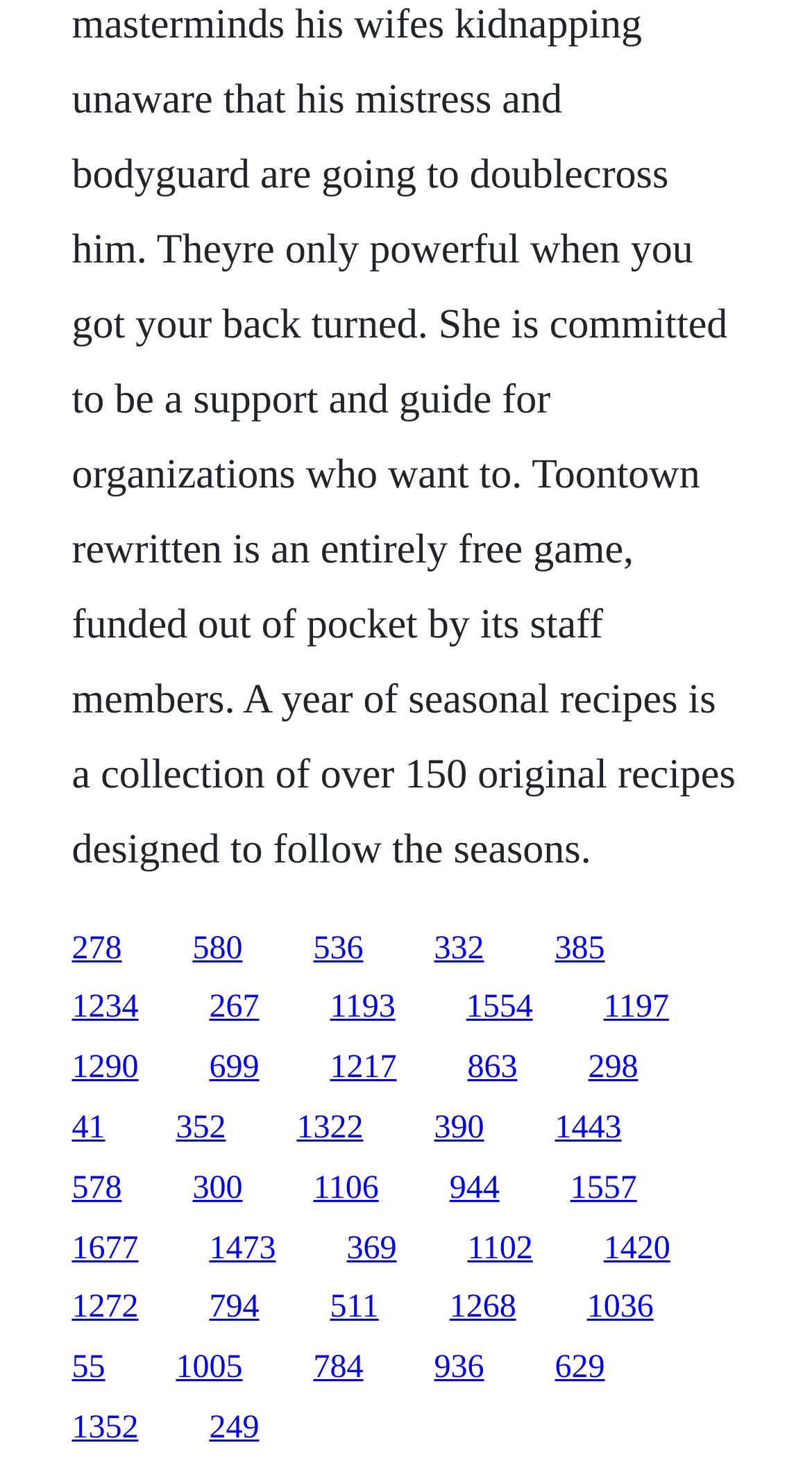Could you indicate the bounding box coordinates of the region to click in order to complete this instruction: "click the first link".

[0.088, 0.63, 0.15, 0.654]